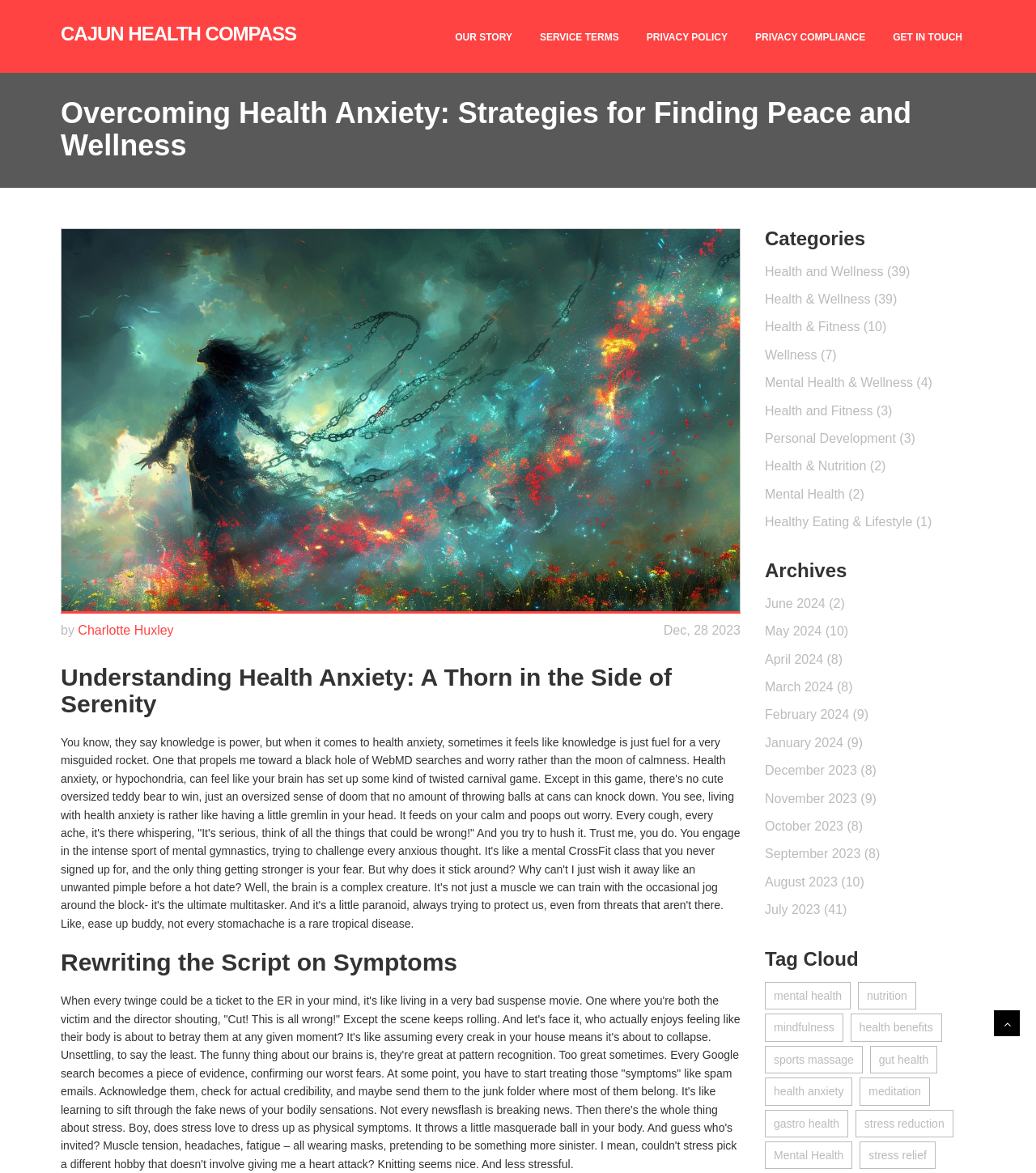What is the category of the article 'Rewriting the Script on Symptoms'?
Look at the screenshot and respond with a single word or phrase.

Health and Wellness